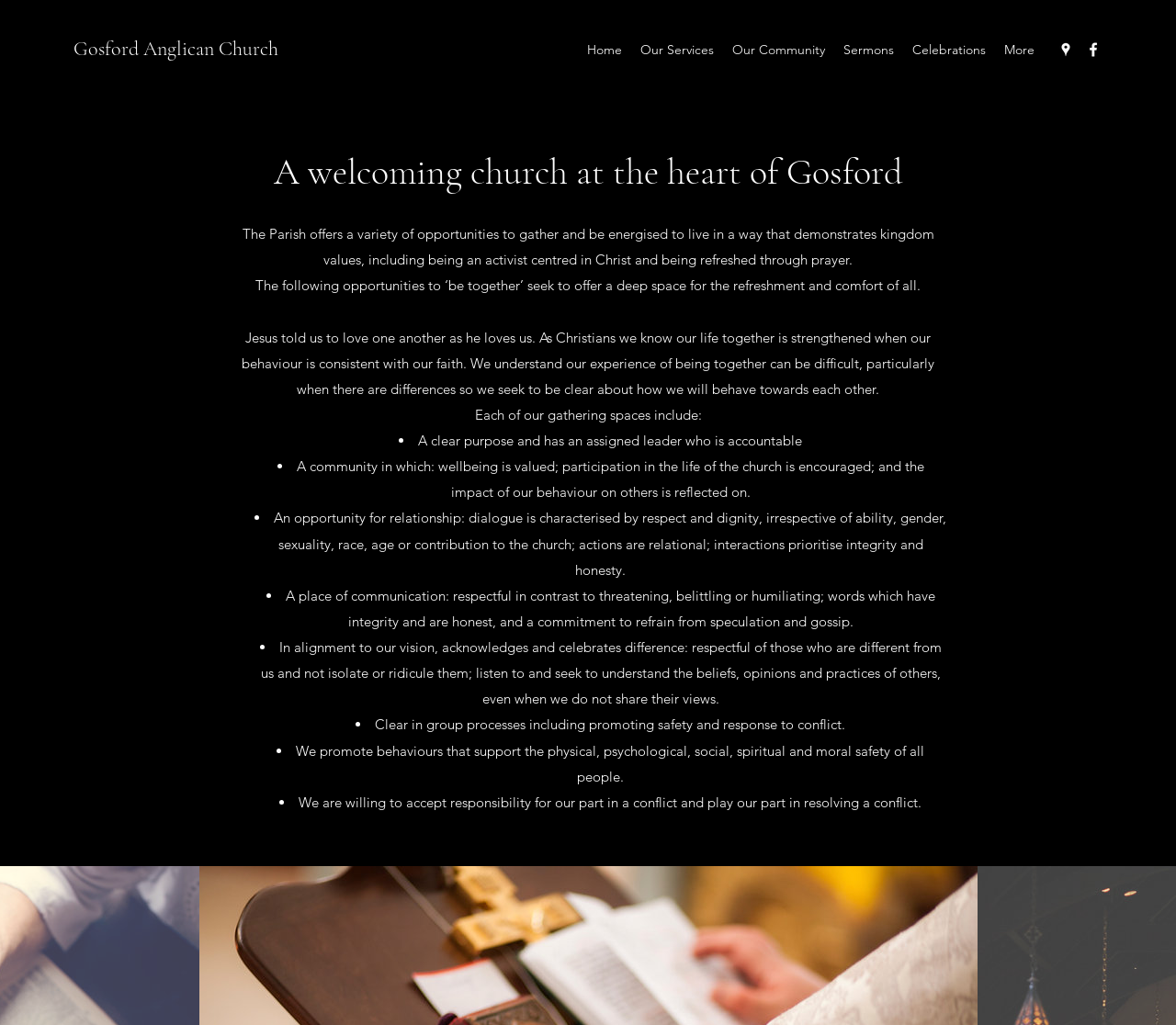Determine the bounding box coordinates of the section to be clicked to follow the instruction: "Read more about the church's community". The coordinates should be given as four float numbers between 0 and 1, formatted as [left, top, right, bottom].

[0.195, 0.143, 0.805, 0.192]